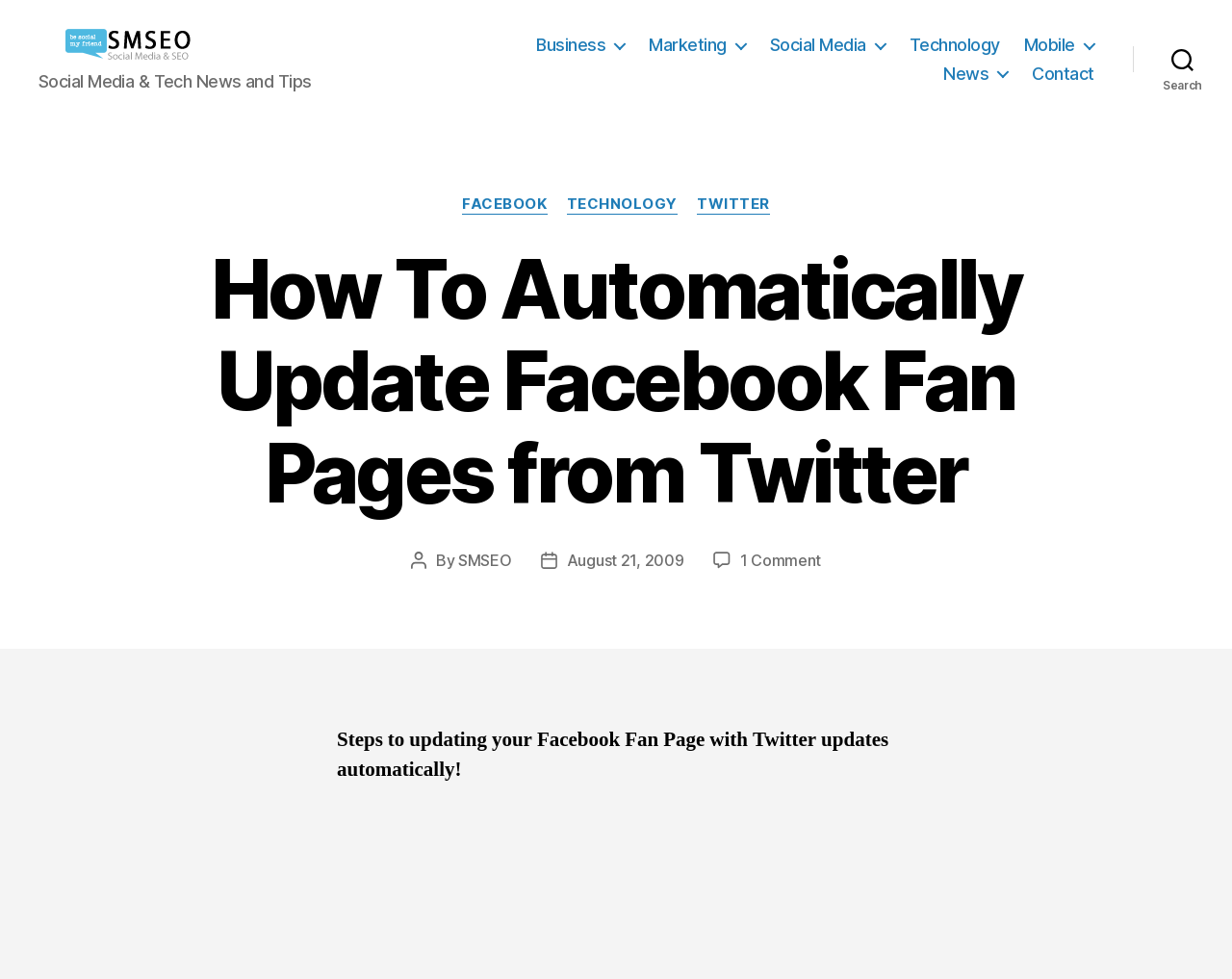Find the bounding box of the UI element described as: "parent_node: Social Media SEO". The bounding box coordinates should be given as four float values between 0 and 1, i.e., [left, top, right, bottom].

[0.031, 0.028, 0.18, 0.063]